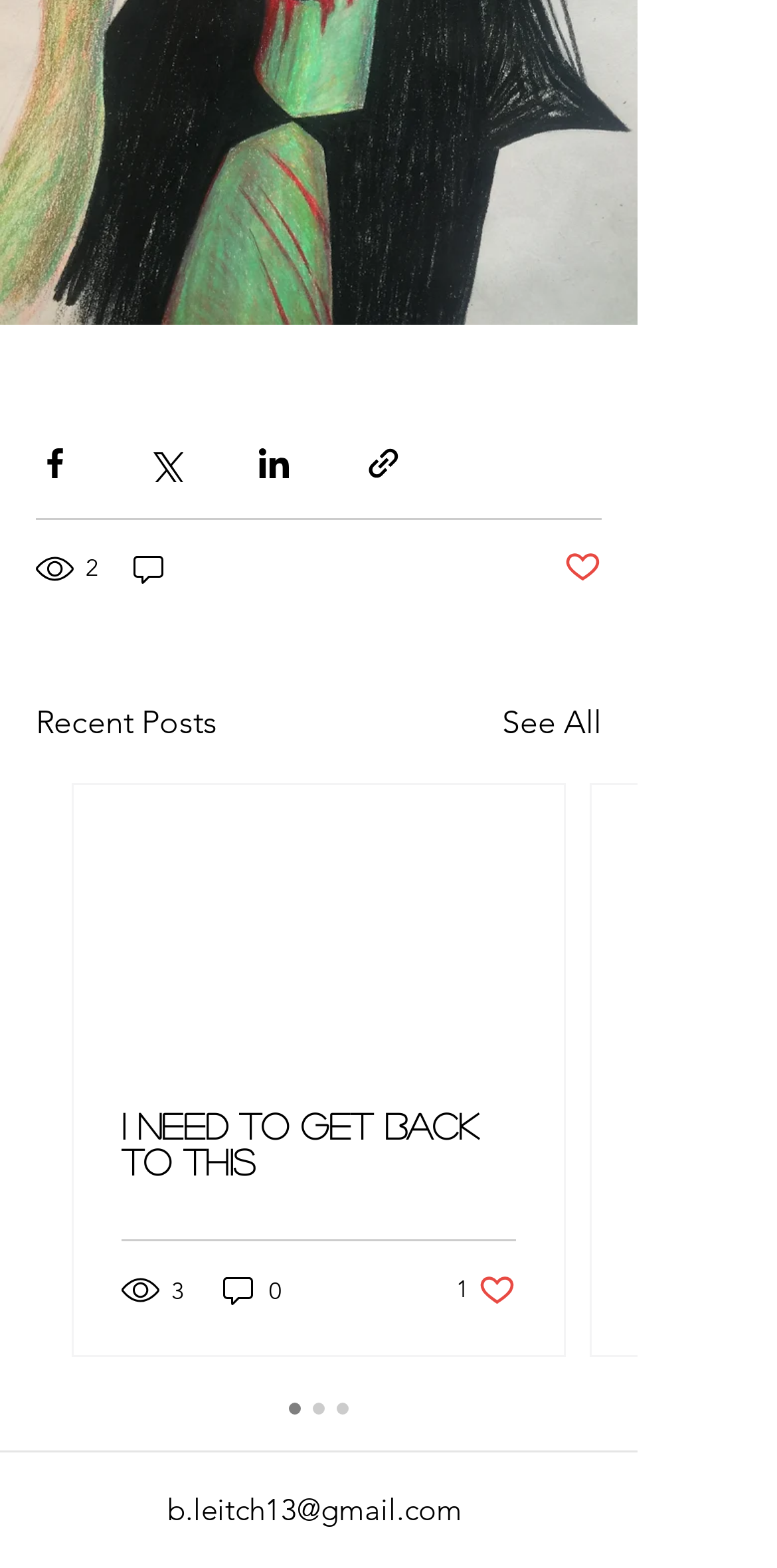Please determine the bounding box coordinates of the clickable area required to carry out the following instruction: "Like a post". The coordinates must be four float numbers between 0 and 1, represented as [left, top, right, bottom].

[0.587, 0.81, 0.664, 0.834]